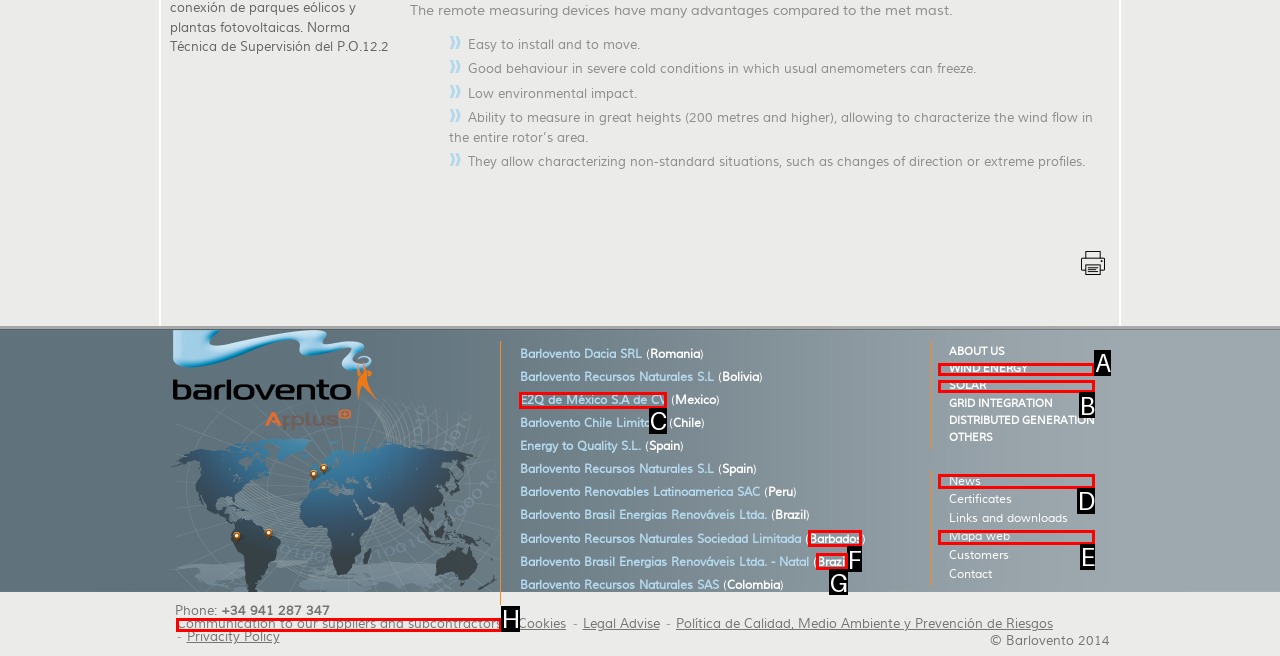Determine which HTML element corresponds to the description: Brazil. Provide the letter of the correct option.

G